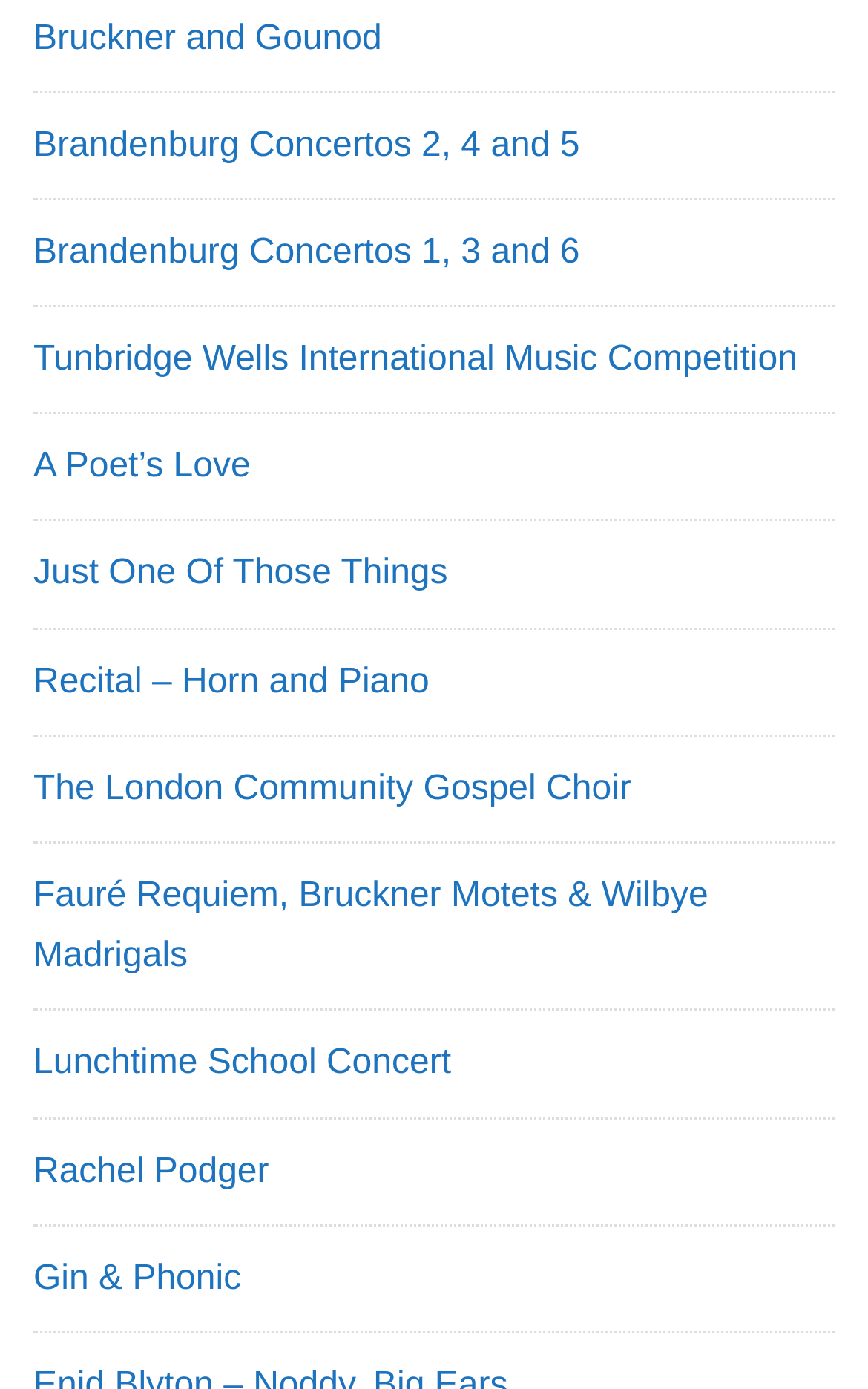Locate the UI element described by Rachel Podger in the provided webpage screenshot. Return the bounding box coordinates in the format (top-left x, top-left y, bottom-right x, bottom-right y), ensuring all values are between 0 and 1.

[0.038, 0.829, 0.31, 0.857]